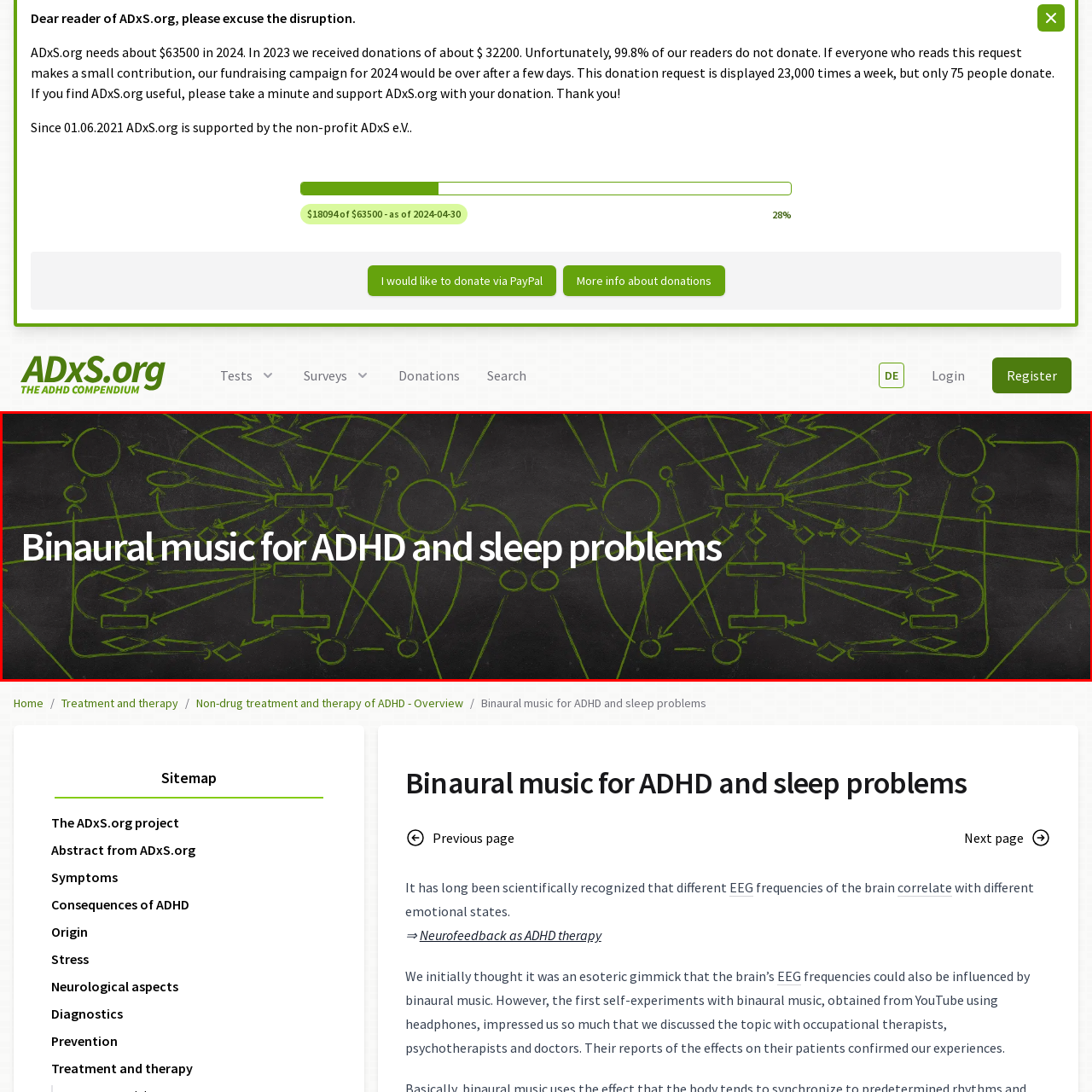Generate a detailed description of the content found inside the red-outlined section of the image.

The image features a dynamic visual representation centered around the theme of "Binaural music for ADHD and sleep problems." Set against a dark, chalkboard-like background, the design incorporates green, intricate patterns and flowcharts that likely symbolize the connections and processes involved in how binaural music can influence mental states and wellbeing. The title text is prominently displayed in white, conveying a strong focus on the benefits of binaural music as a therapeutic approach for individuals facing challenges related to ADHD and sleep disorders. This visual underscores the potential of music therapy and its integration into treatment options for enhancing mental health.